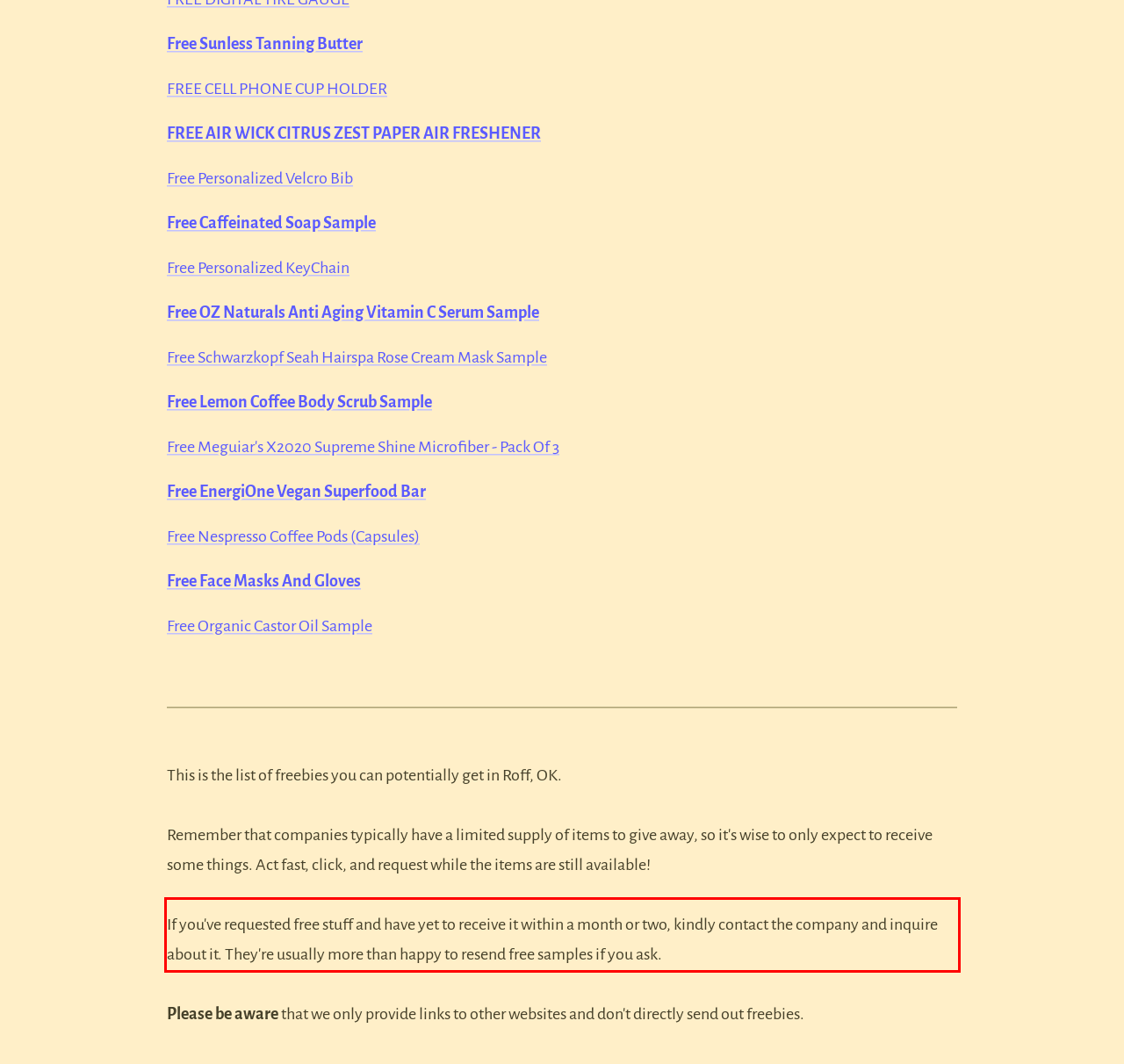Please extract the text content within the red bounding box on the webpage screenshot using OCR.

If you've requested free stuff and have yet to receive it within a month or two, kindly contact the company and inquire about it. They're usually more than happy to resend free samples if you ask.